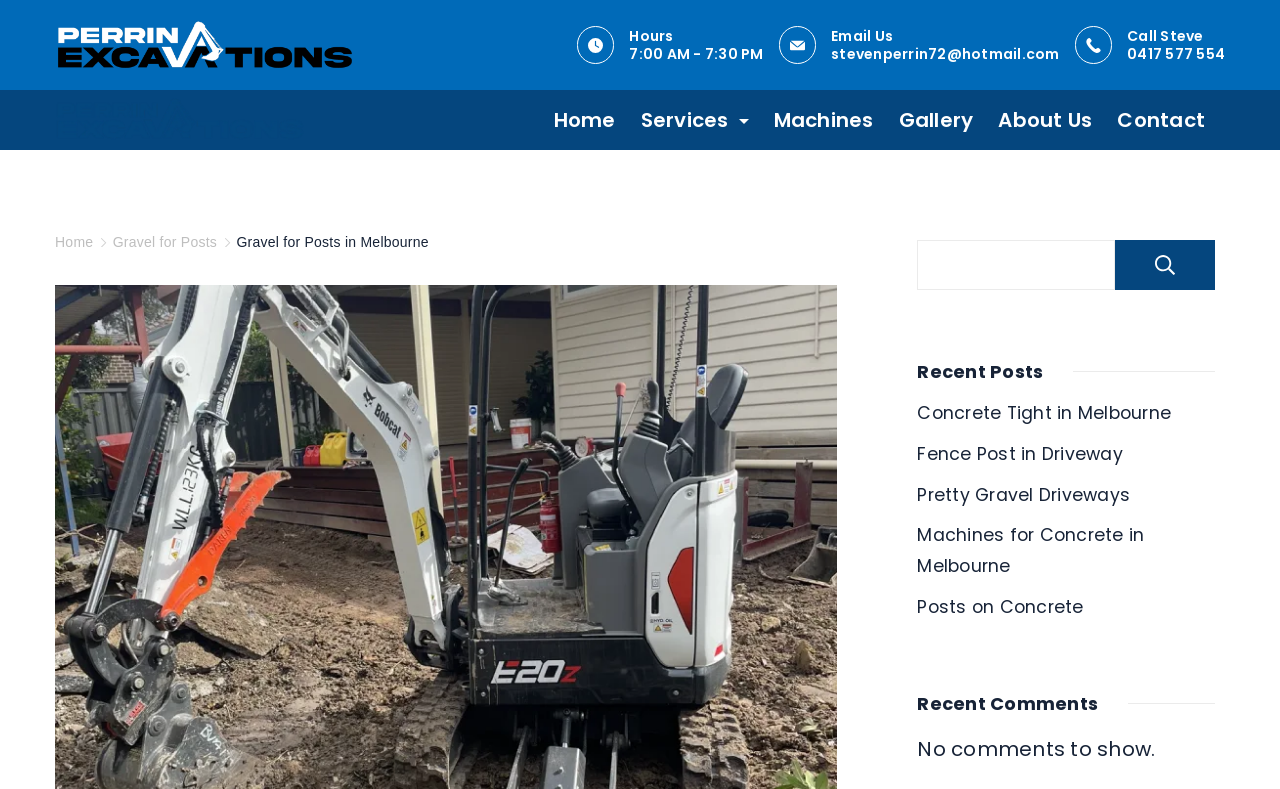Please specify the bounding box coordinates of the clickable region to carry out the following instruction: "Call Steve". The coordinates should be four float numbers between 0 and 1, in the format [left, top, right, bottom].

[0.88, 0.056, 0.957, 0.081]